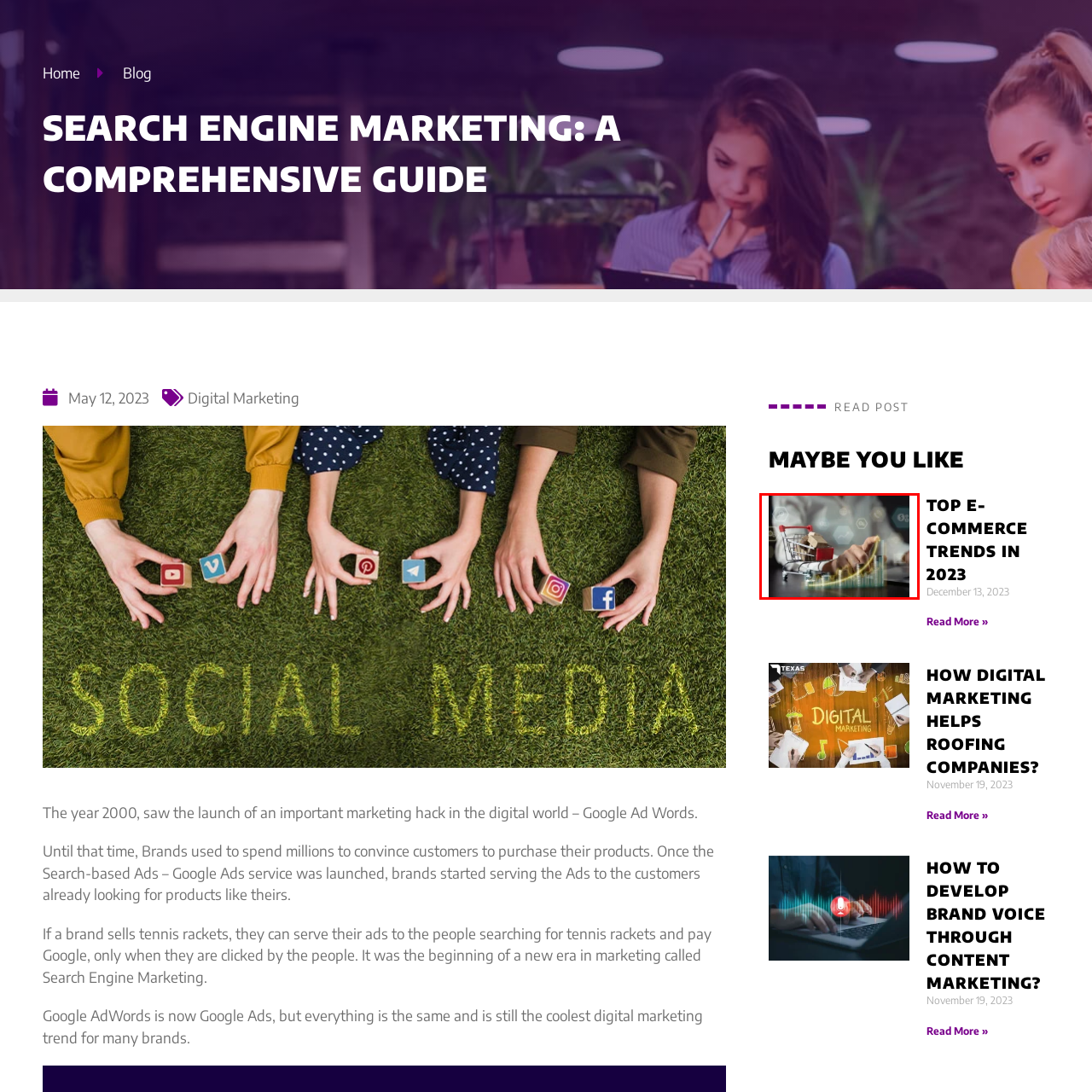What is the theme of the background icons?
Look closely at the image contained within the red bounding box and answer the question in detail, using the visual information present.

The background of the image features abstract icons associated with online shopping, which further emphasizes the theme of e-commerce trends and digital marketing, aligning with the article titled 'Ecommerce Trends'.